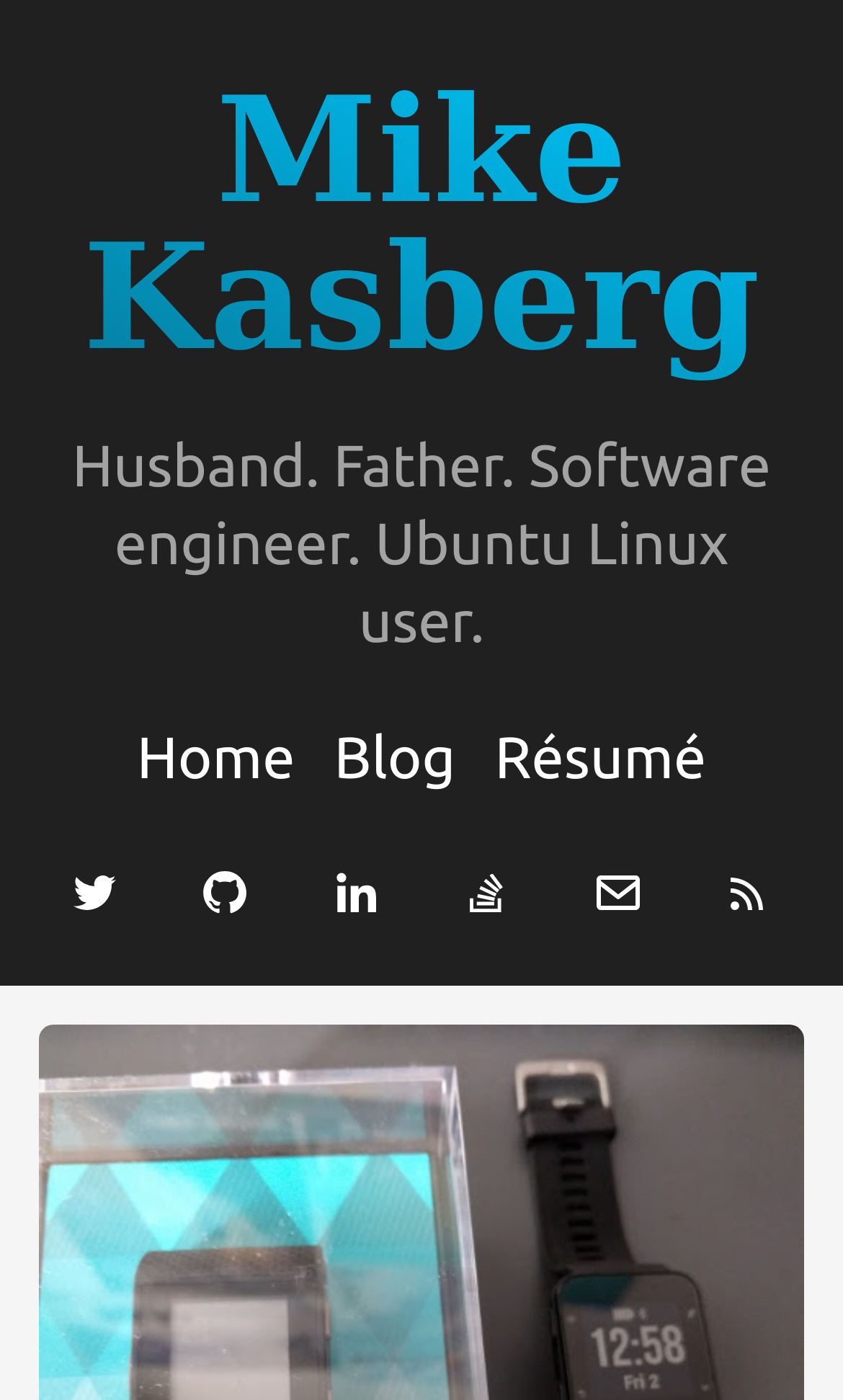Identify the bounding box coordinates of the clickable region required to complete the instruction: "check Twitter profile". The coordinates should be given as four float numbers within the range of 0 and 1, i.e., [left, top, right, bottom].

[0.069, 0.611, 0.154, 0.662]